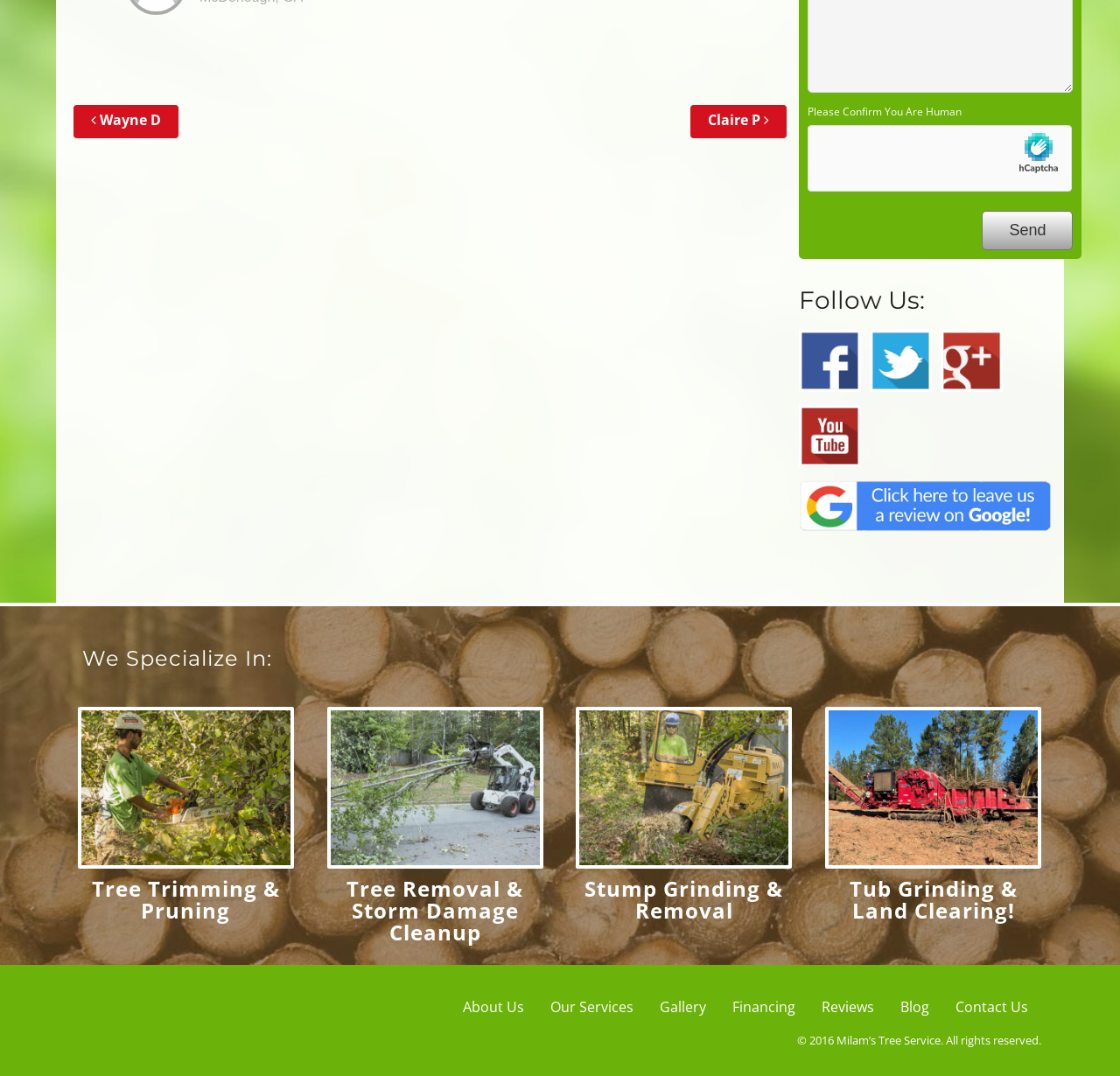Please answer the following question using a single word or phrase: 
What services does the company offer?

Tree Trimming, Removal, etc.